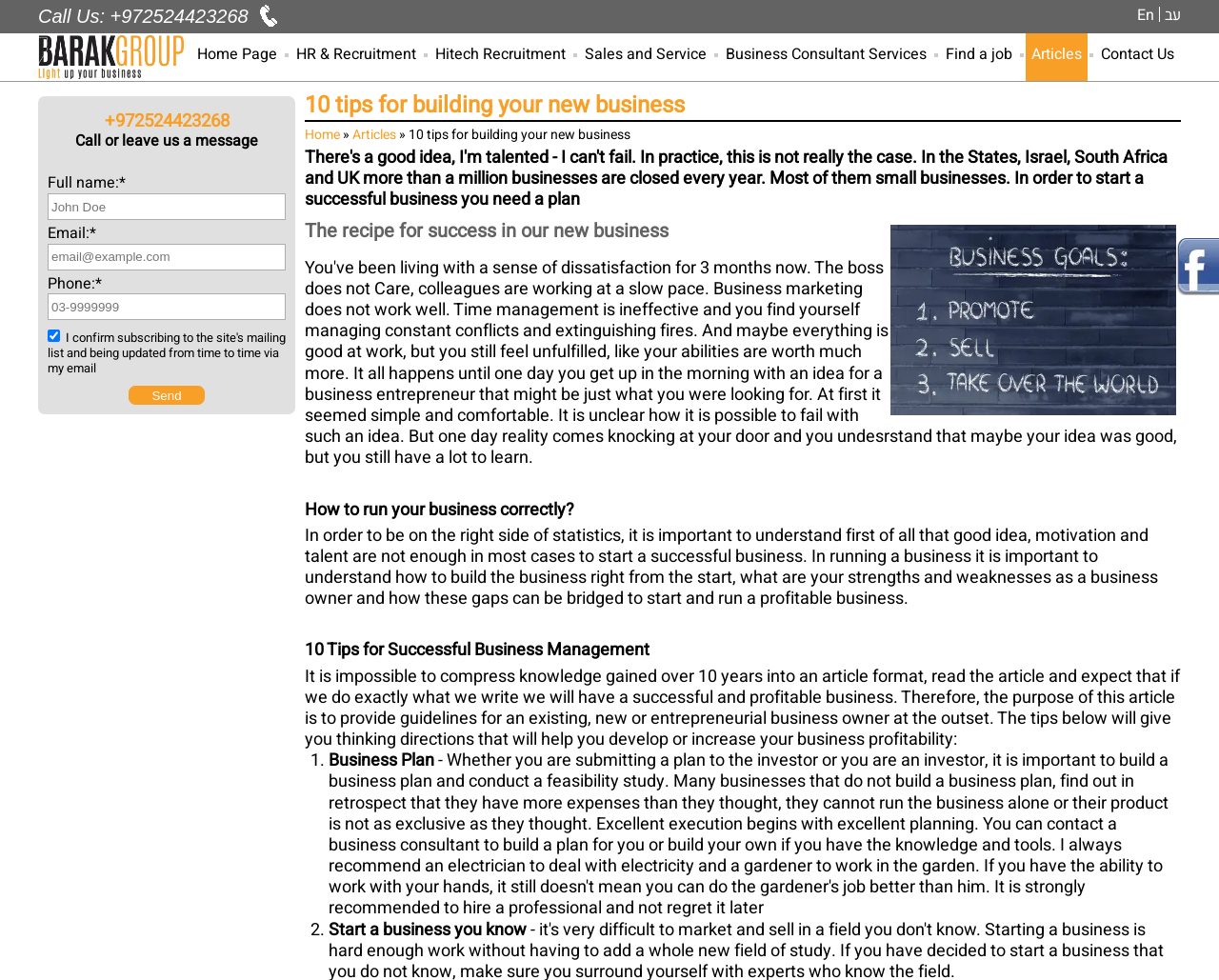Answer this question in one word or a short phrase: What is the language of the webpage?

English